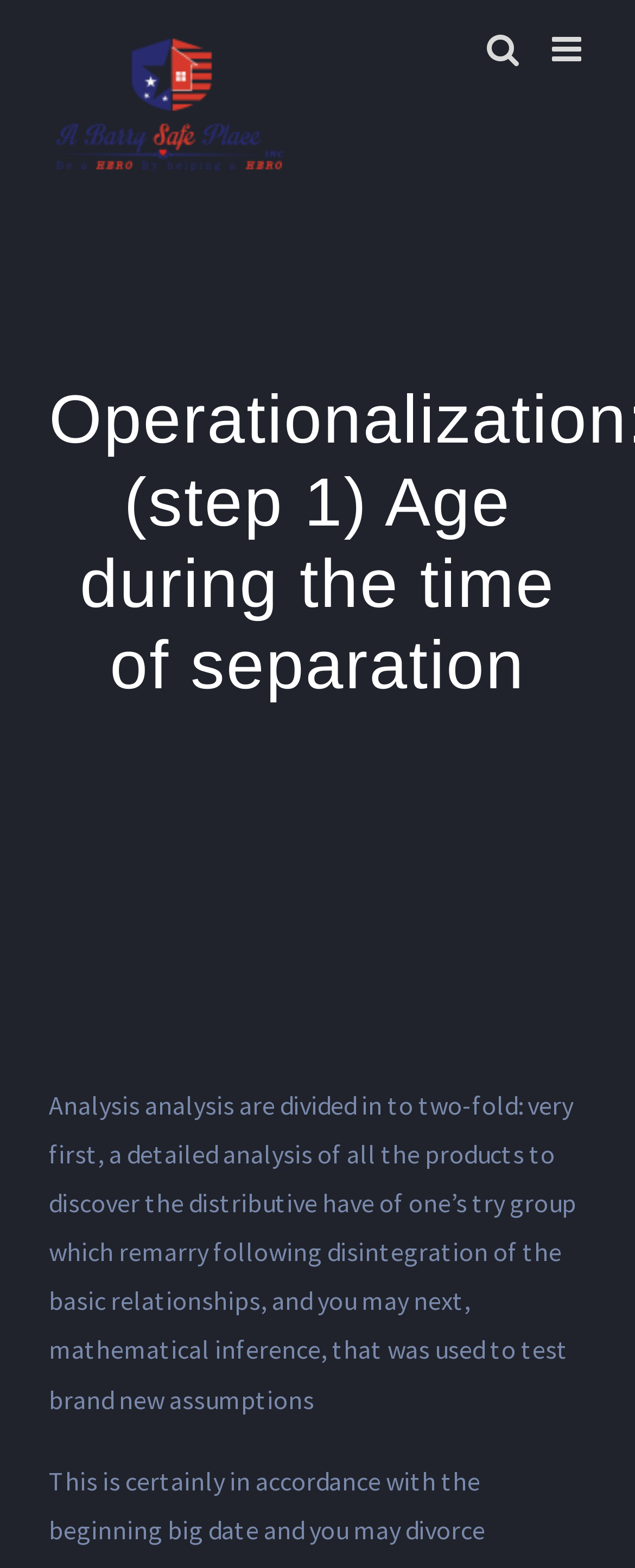Determine the main headline from the webpage and extract its text.

Operationalization: (step 1) Age during the time of separation